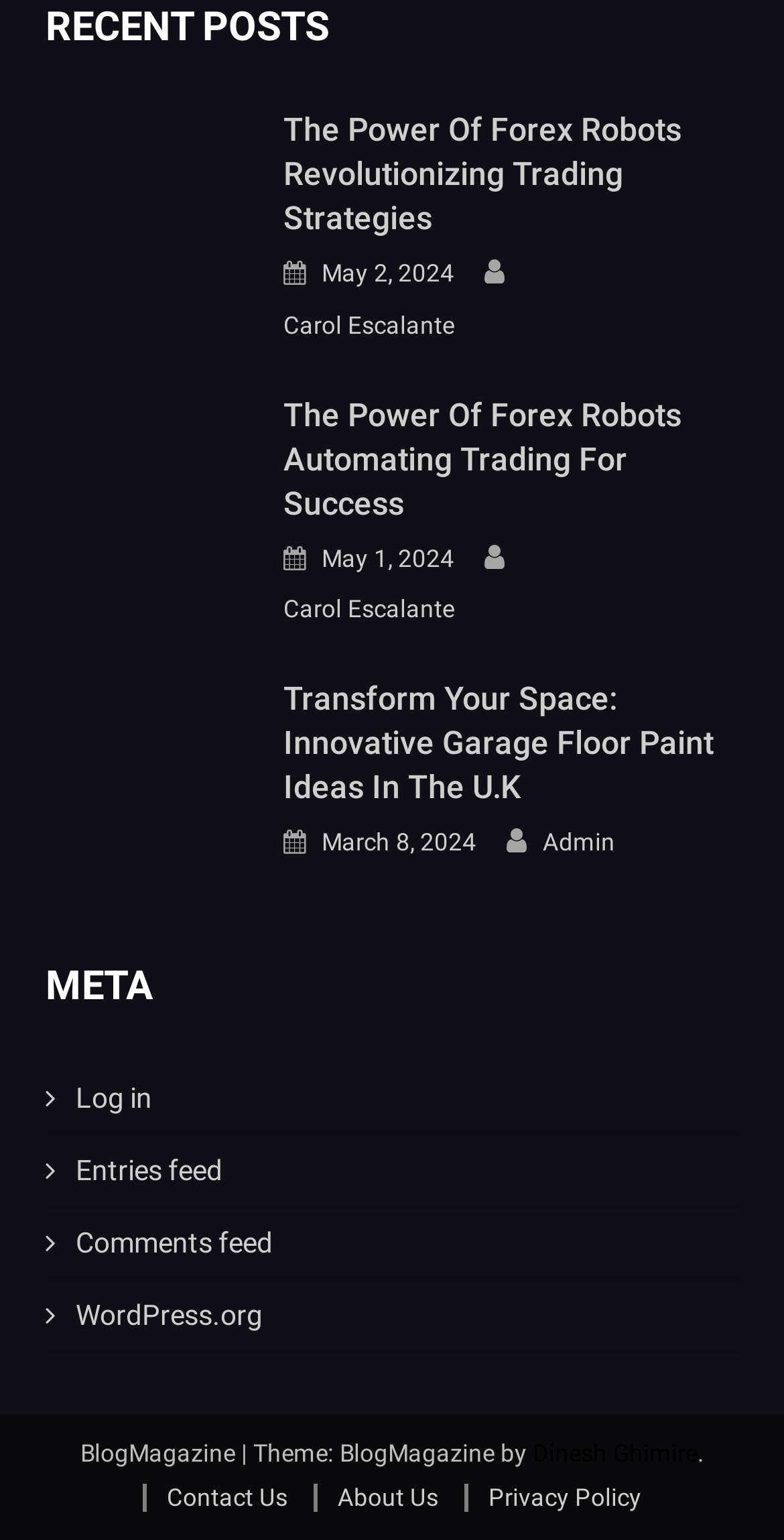How many links are there in the footer section? Based on the screenshot, please respond with a single word or phrase.

3